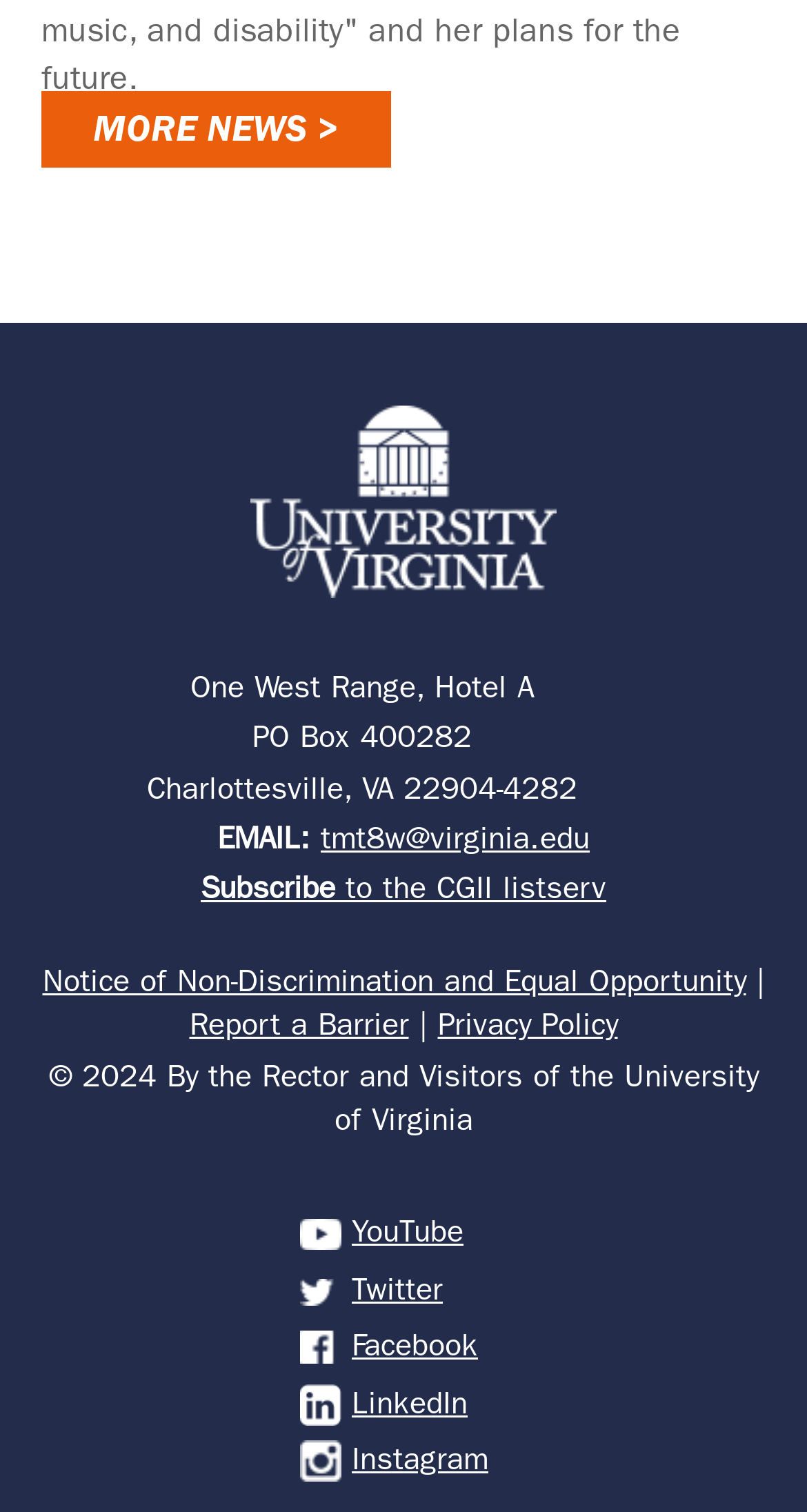Determine the bounding box coordinates of the region to click in order to accomplish the following instruction: "Click MORE NEWS >". Provide the coordinates as four float numbers between 0 and 1, specifically [left, top, right, bottom].

[0.051, 0.06, 0.485, 0.111]